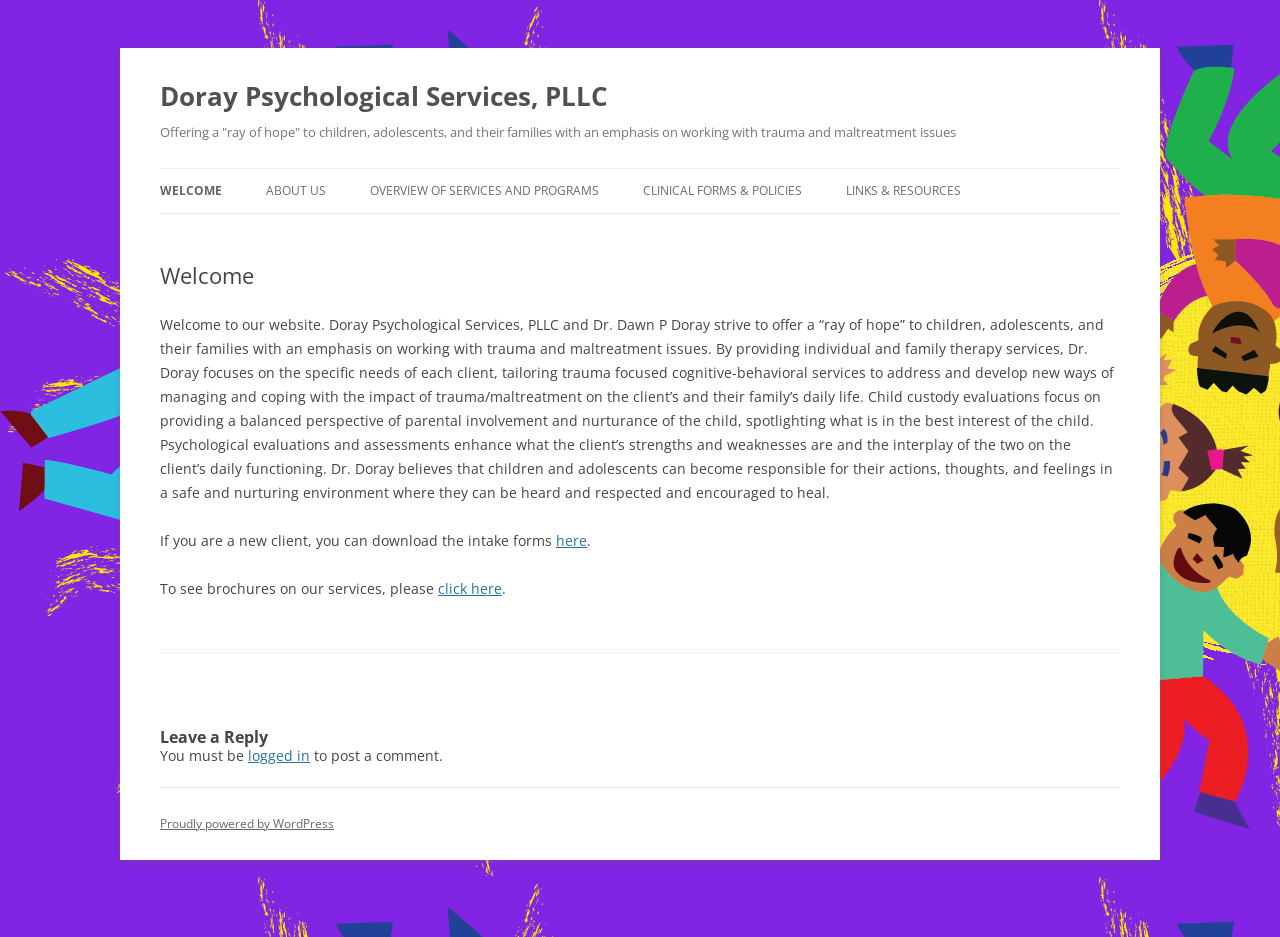Kindly provide the bounding box coordinates of the section you need to click on to fulfill the given instruction: "Click on the 'click here' link to see brochures on services".

[0.342, 0.618, 0.392, 0.638]